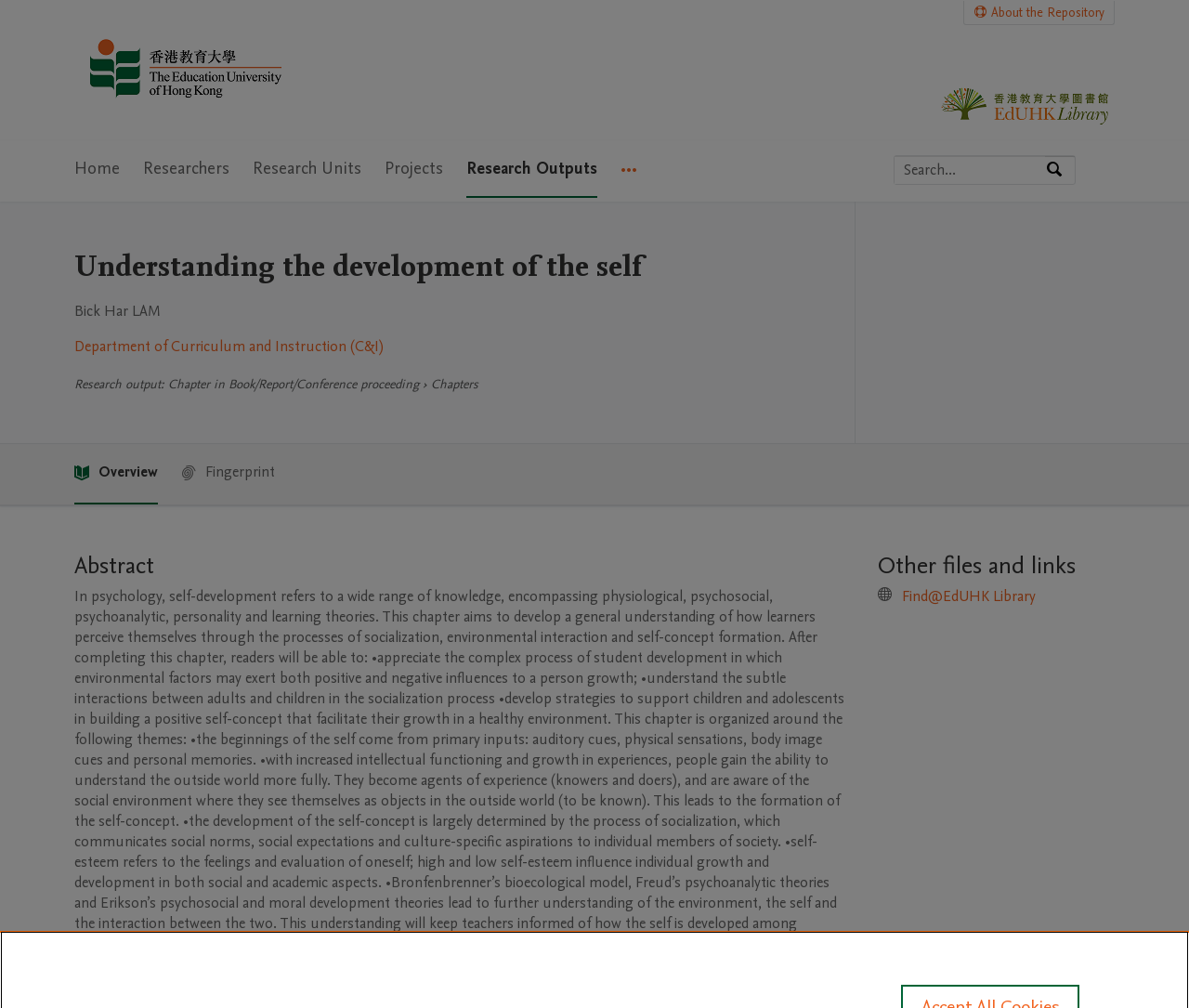Analyze the image and answer the question with as much detail as possible: 
What is the department of the author?

I found the answer by looking at the link below the author's name, which says 'Department of Curriculum and Instruction (C&I)'.